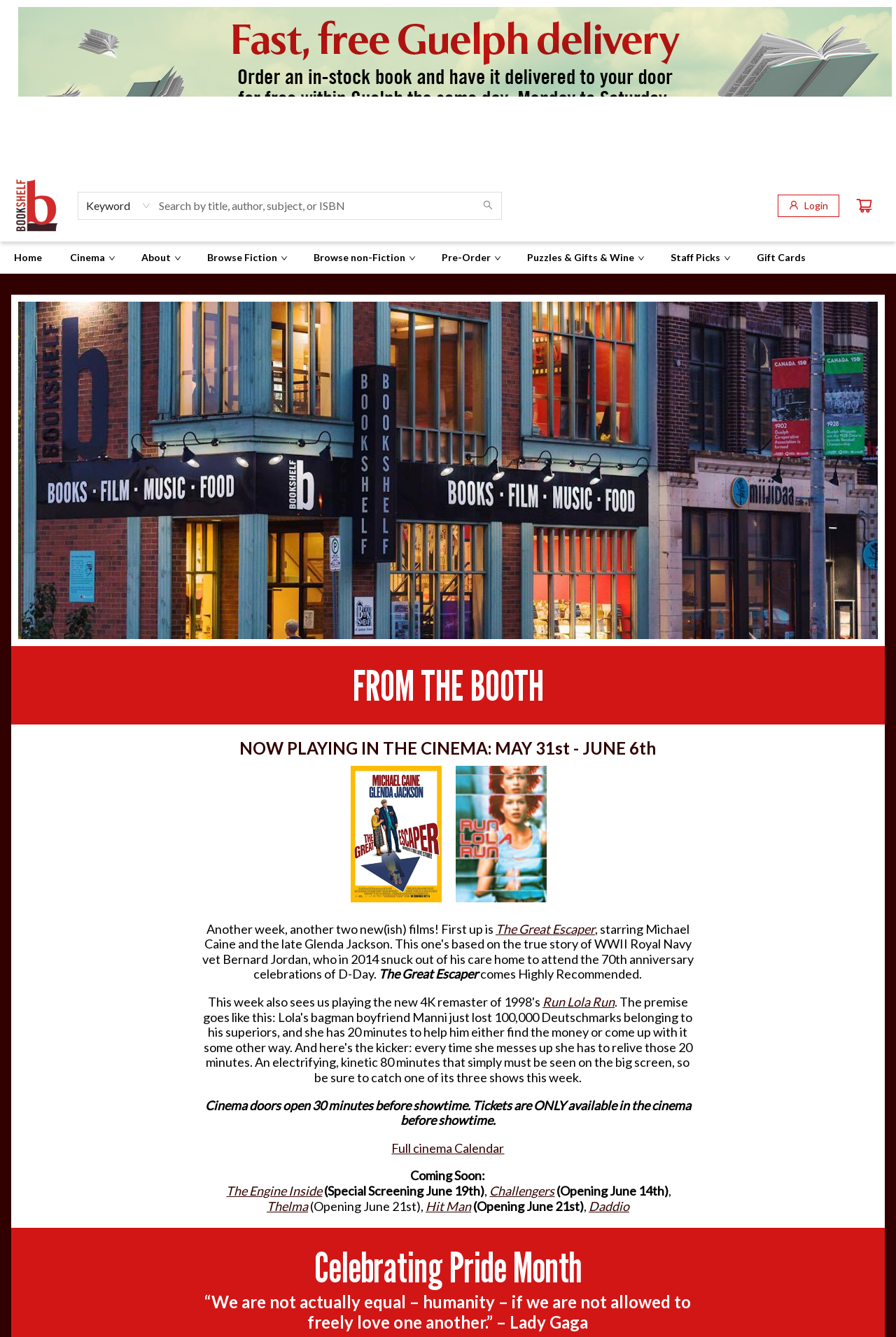Determine the bounding box coordinates of the element's region needed to click to follow the instruction: "View cinema calendar". Provide these coordinates as four float numbers between 0 and 1, formatted as [left, top, right, bottom].

[0.437, 0.853, 0.563, 0.864]